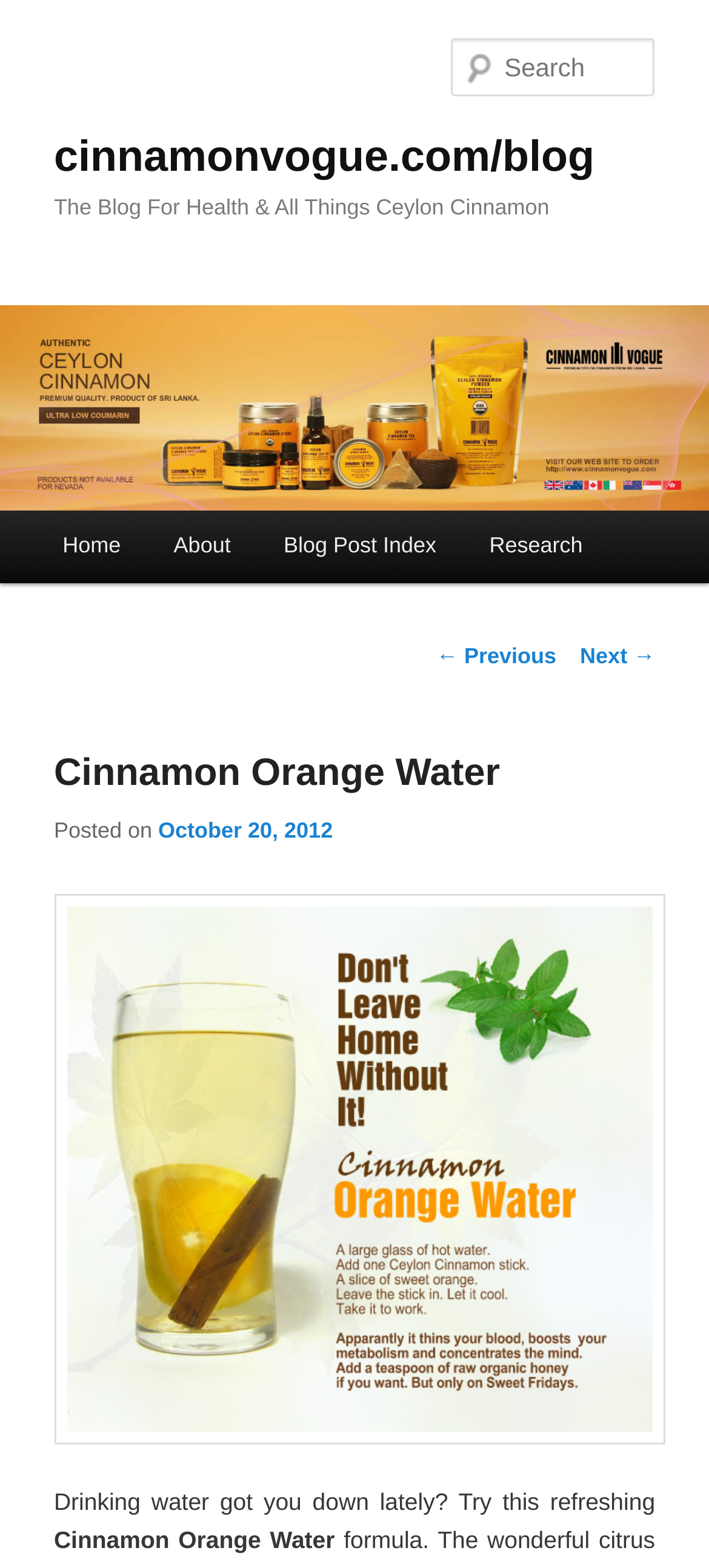Offer a detailed account of what is visible on the webpage.

This webpage is a blog post about Cinnamon Orange Water, a refreshing drink made with Ceylon Cinnamon and orange. At the top of the page, there is a heading with the blog's title, "cinnamonvogue.com/blog", followed by a link to the blog's homepage. Below this, there is a larger heading that reads "The Blog For Health & All Things Ceylon Cinnamon".

On the top-right side of the page, there is a search box with a label "Search". Below this, there is a main menu with links to "Home", "About", "Blog Post Index", and "Research". 

The main content of the page is divided into two sections. The first section has a heading "Cinnamon Orange Water" and a subheading "Posted on October 20, 2012". Below this, there is a link to the post title "Cinnamon orange water" accompanied by an image of the drink. 

The second section starts with a paragraph of text that reads "Drinking water got you down lately? Try this refreshing..." followed by another line of text that repeats the title "Cinnamon Orange Water". 

At the bottom of the page, there are links to navigate to previous and next posts, labeled "← Previous" and "Next →" respectively.